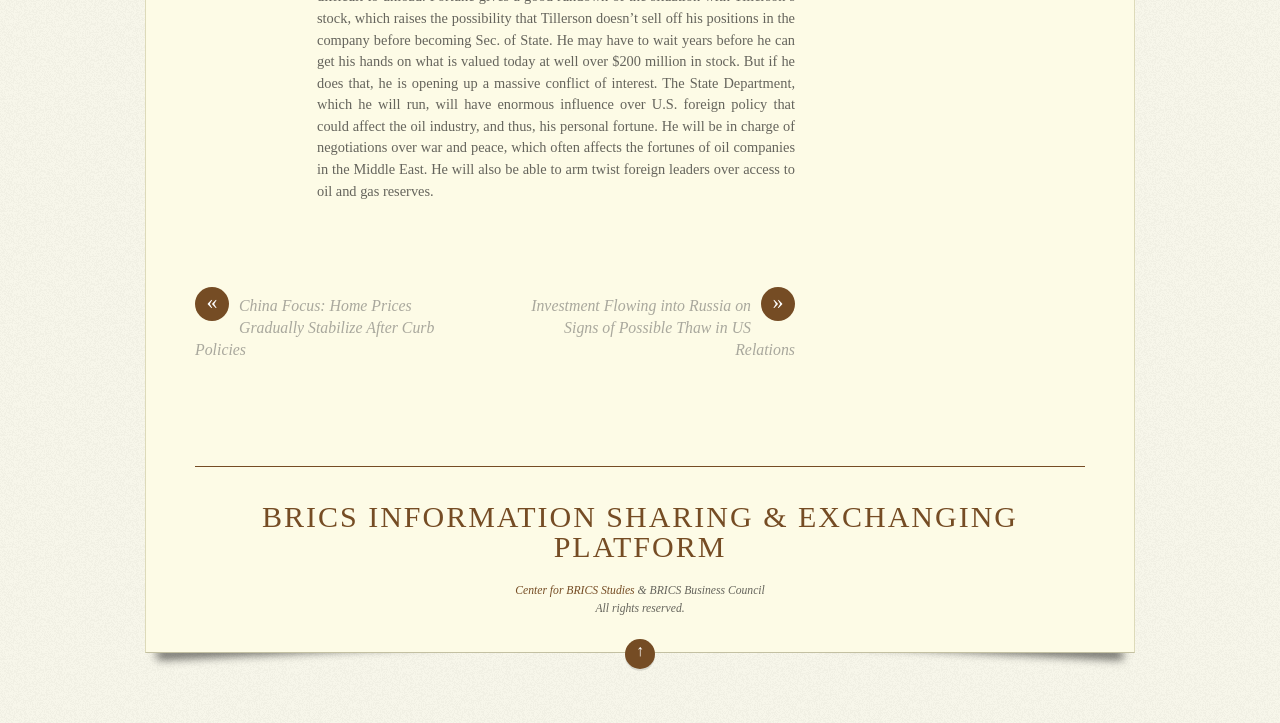What is the copyright status of the webpage content?
Please use the image to deliver a detailed and complete answer.

The StaticText element with the text 'All rights reserved.' is present on the webpage, which suggests that the copyright status of the webpage content is that all rights are reserved.